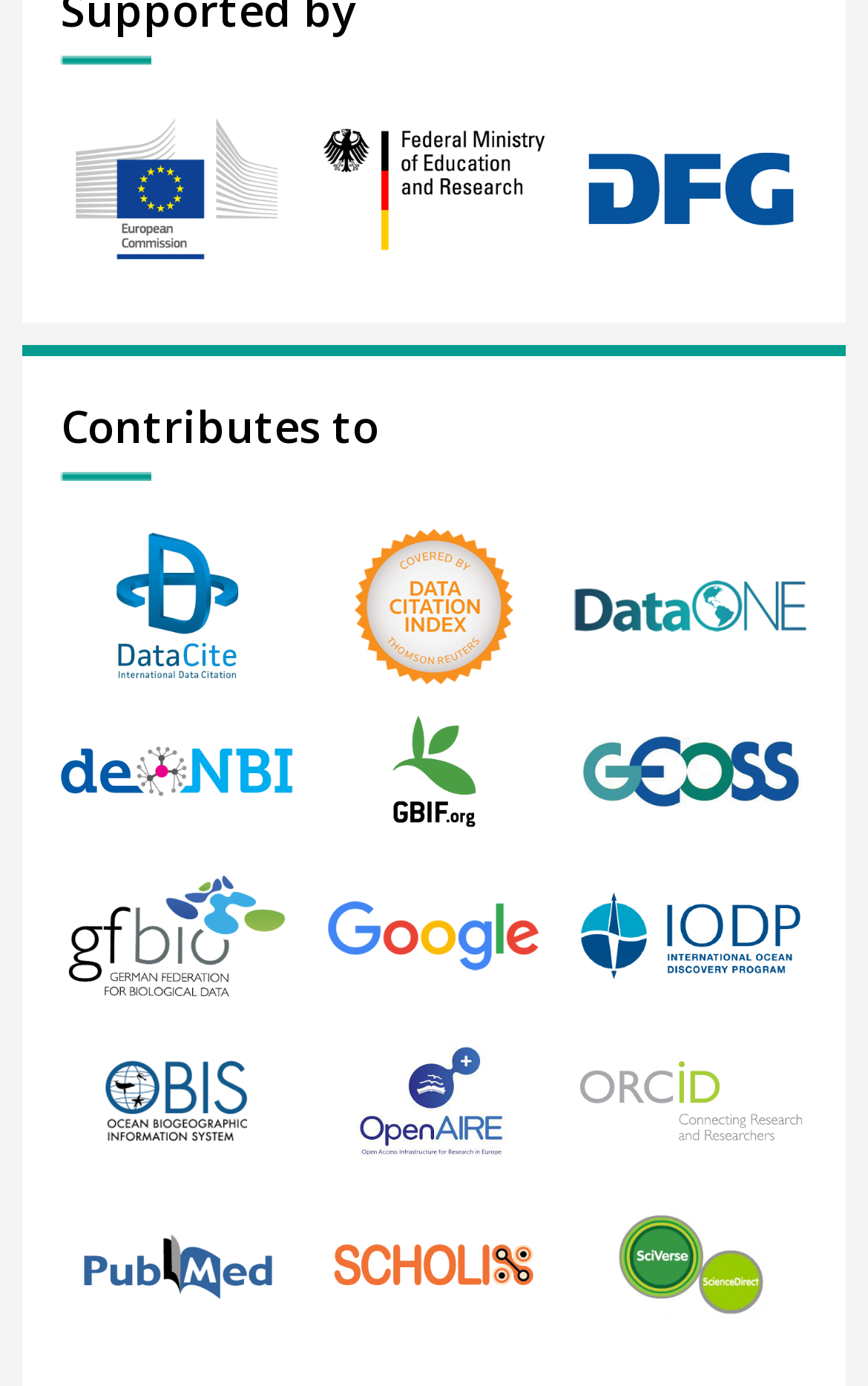Determine the bounding box coordinates of the UI element described by: "title="IODP"".

[0.66, 0.616, 0.93, 0.734]